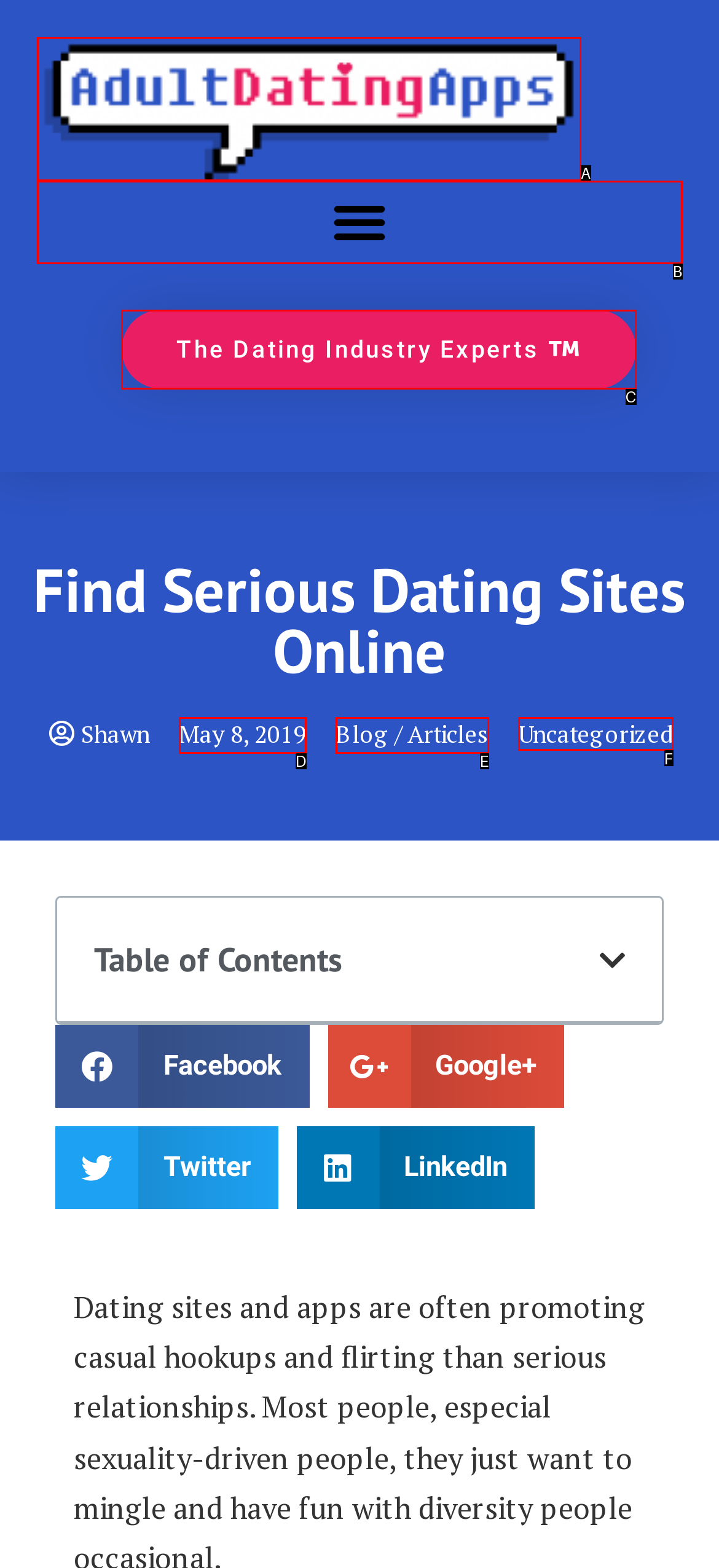Given the description: Uncategorized, identify the HTML element that corresponds to it. Respond with the letter of the correct option.

F